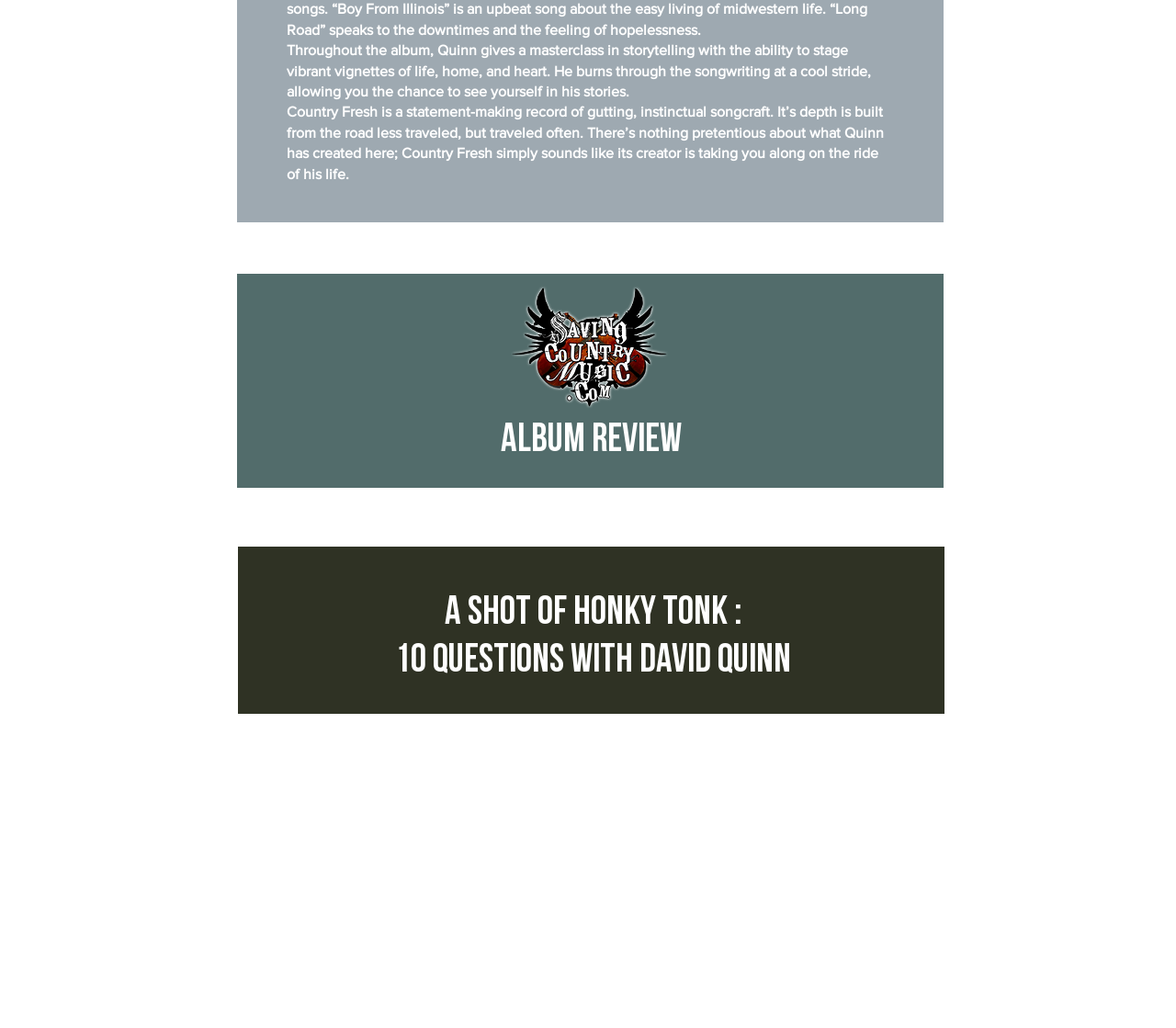Provide the bounding box coordinates, formatted as (top-left x, top-left y, bottom-right x, bottom-right y), with all values being floating point numbers between 0 and 1. Identify the bounding box of the UI element that matches the description: aria-label="Spotify - White Circle"

[0.398, 0.95, 0.427, 0.982]